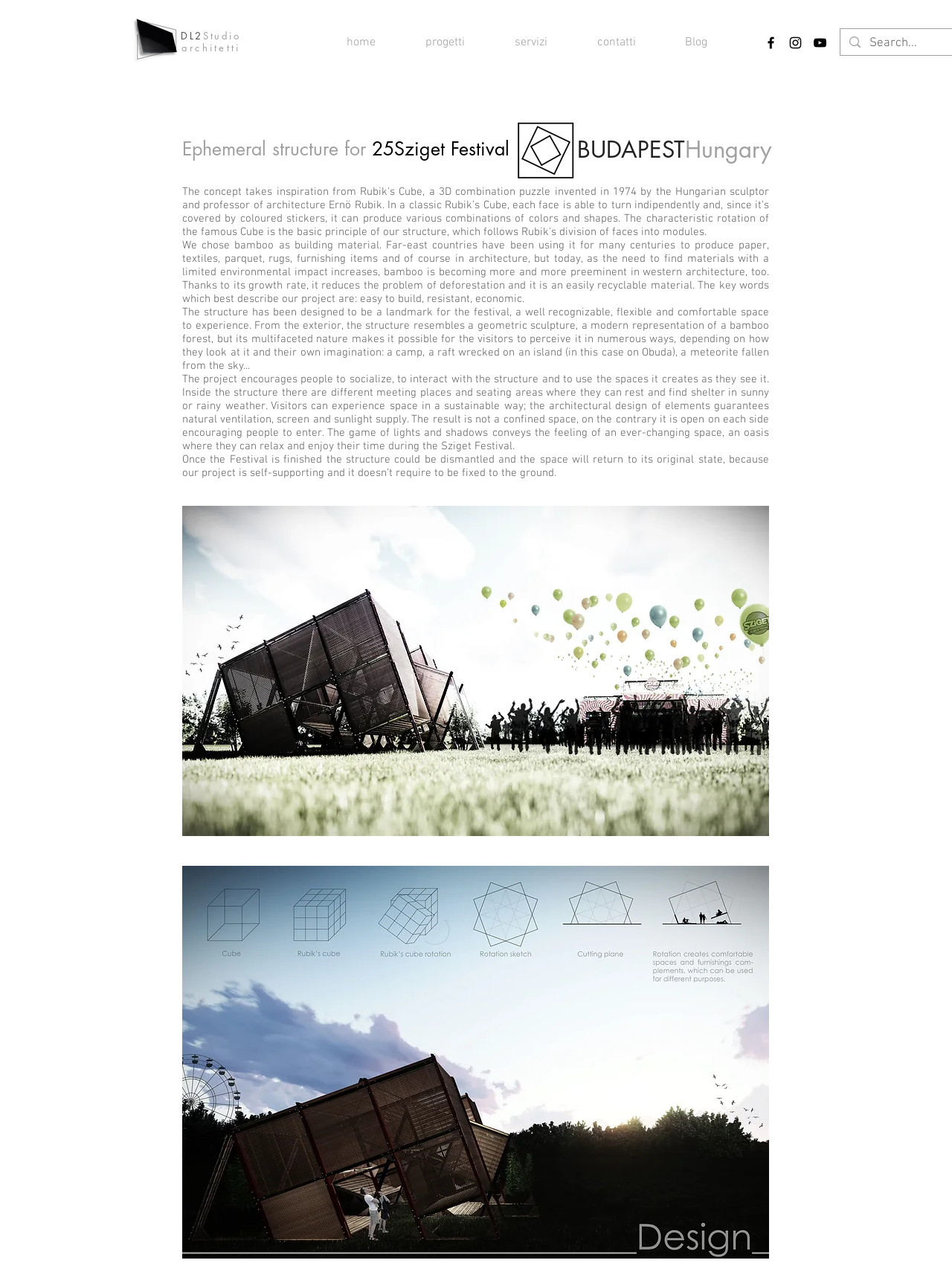What is the purpose of the structure?
Utilize the information in the image to give a detailed answer to the question.

The purpose of the structure can be inferred from the StaticText element which describes the project, stating that 'The structure has been designed to be a landmark for the festival'.